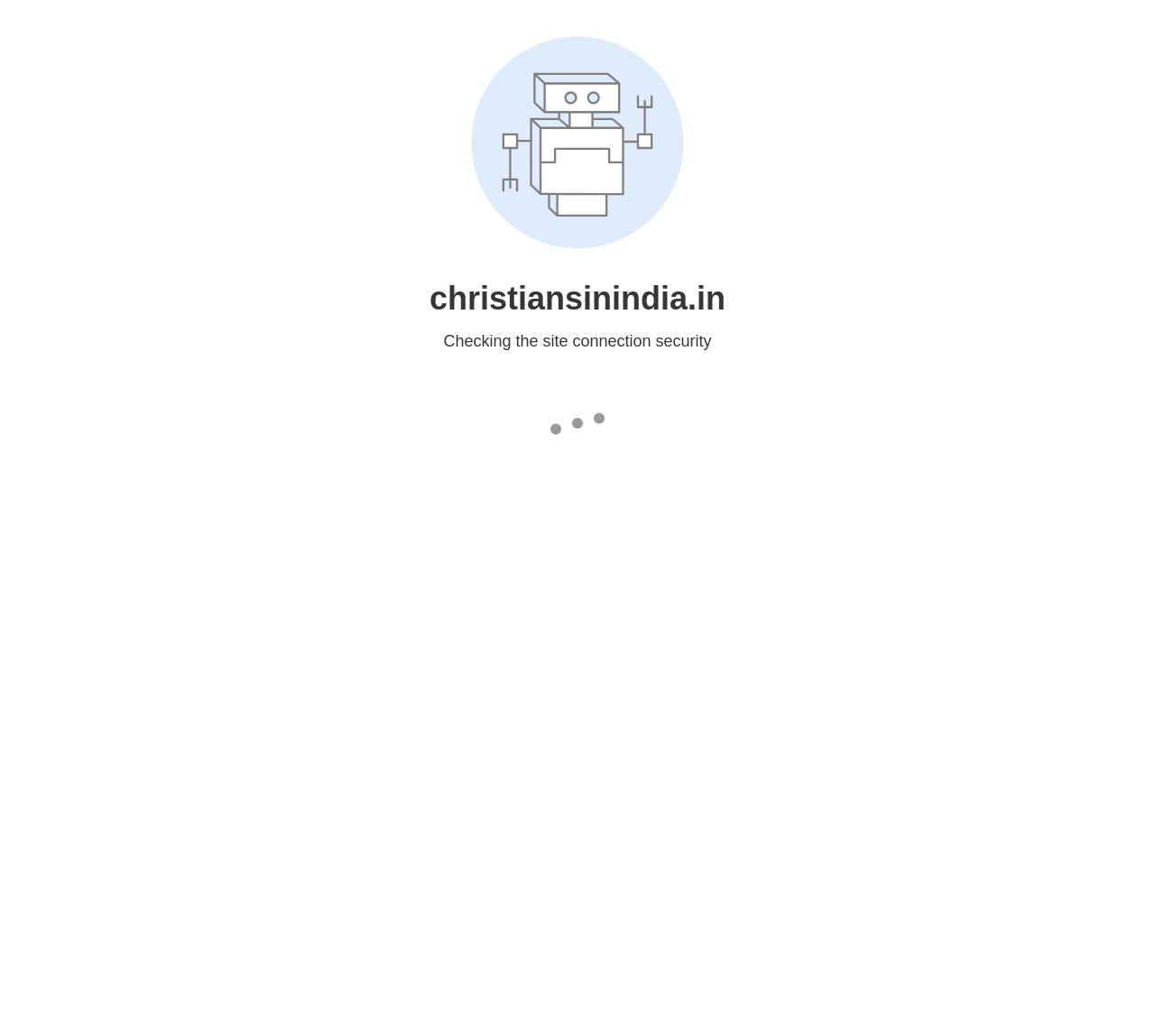Articulate a complete and detailed caption of the webpage elements.

The webpage appears to be an article or blog post about Christians and their worldly ambitions. At the top, there is a heading "Christians" with an image next to it. Below this, there is a button to open a menu, which contains links to "About us", "All articles", and "Contact us!".

On the left side, there is a search bar with a button to search. Above the search bar, there is a heading "Worldly Ambitions". Below the search bar, there are three links: "Download PDF", "Download eBook (ePub)", and "Ambitious?" with an image.

The main content of the webpage is a long article or passage of text, which discusses how people in society often prioritize worldly success and status, such as getting good grades, studying abroad, and getting high-paying jobs. The text also mentions how parents often pressure their children to achieve these goals and compare them to others.

Throughout the article, there are several links to references or footnotes, marked with superscript numbers. The text is divided into sections with headings, such as "Status in the society" and "Worldly-minded vs. spiritually focused". Overall, the webpage appears to be a thought-provoking article about the importance of spiritual focus in a world that often prioritizes worldly success.